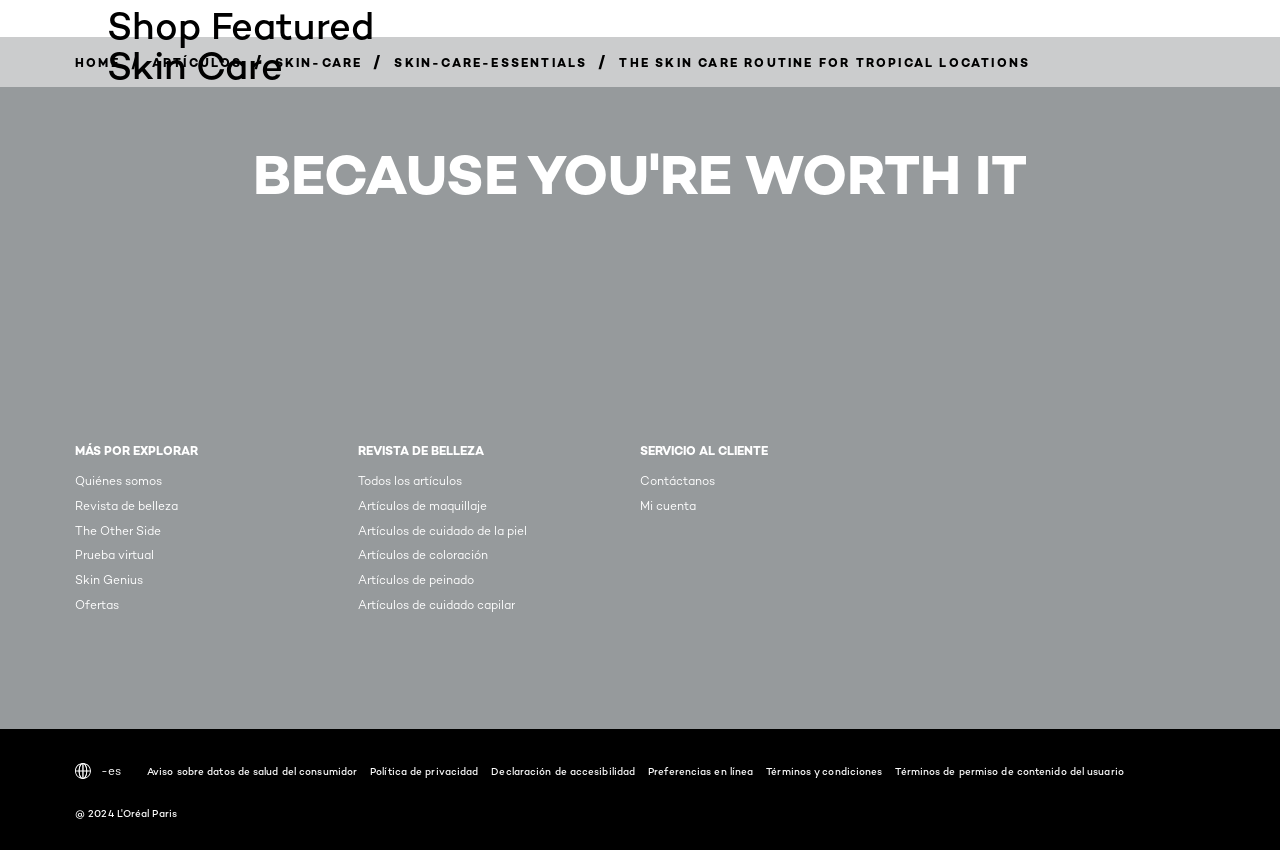Determine the bounding box coordinates for the region that must be clicked to execute the following instruction: "Explore 'MÁS POR EXPLORAR' section".

[0.059, 0.52, 0.279, 0.728]